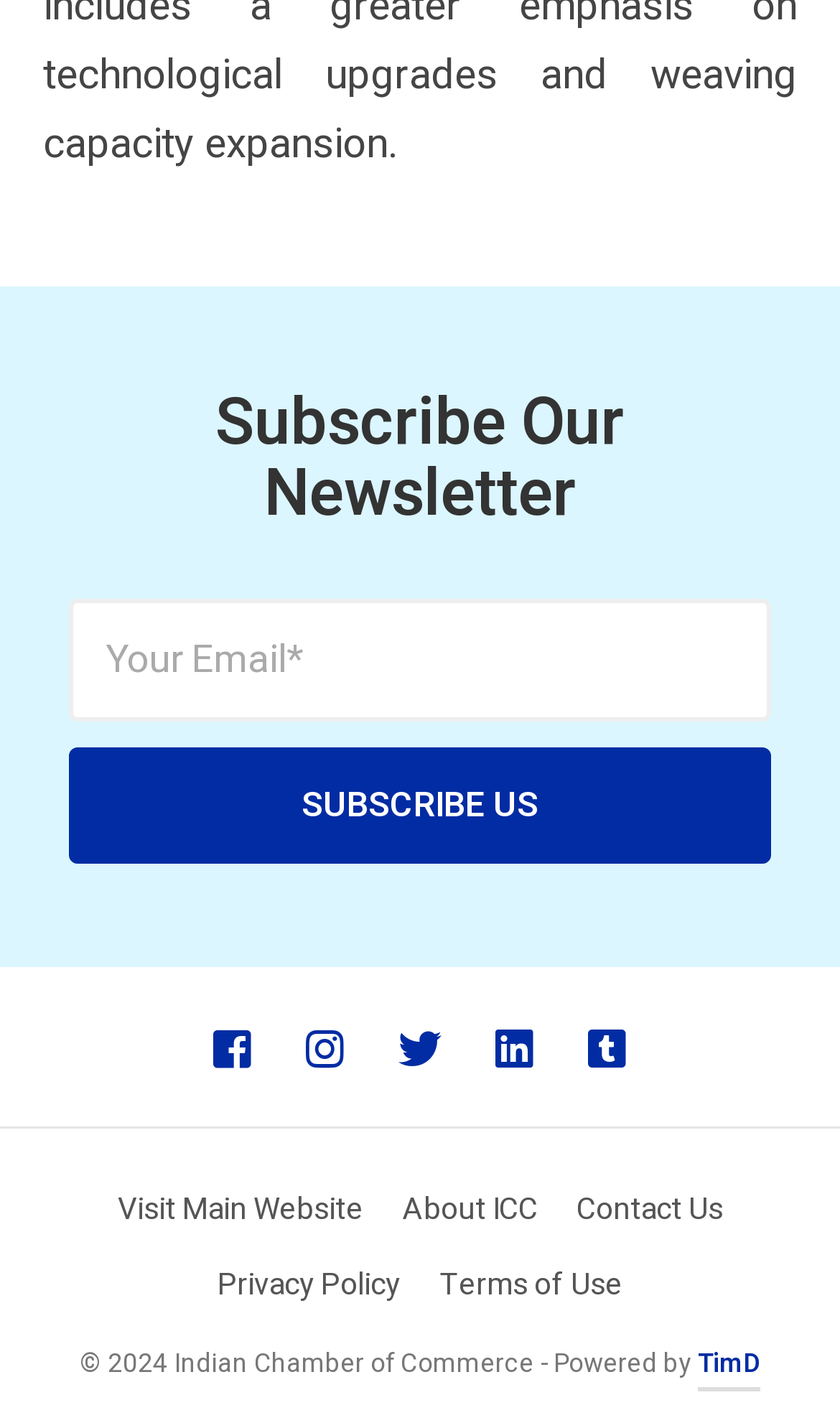How many social media links are present?
Refer to the image and provide a thorough answer to the question.

There are five social media links present, represented by icons, which are placed horizontally next to each other. These links are likely for Facebook, Twitter, LinkedIn, Instagram, and YouTube.